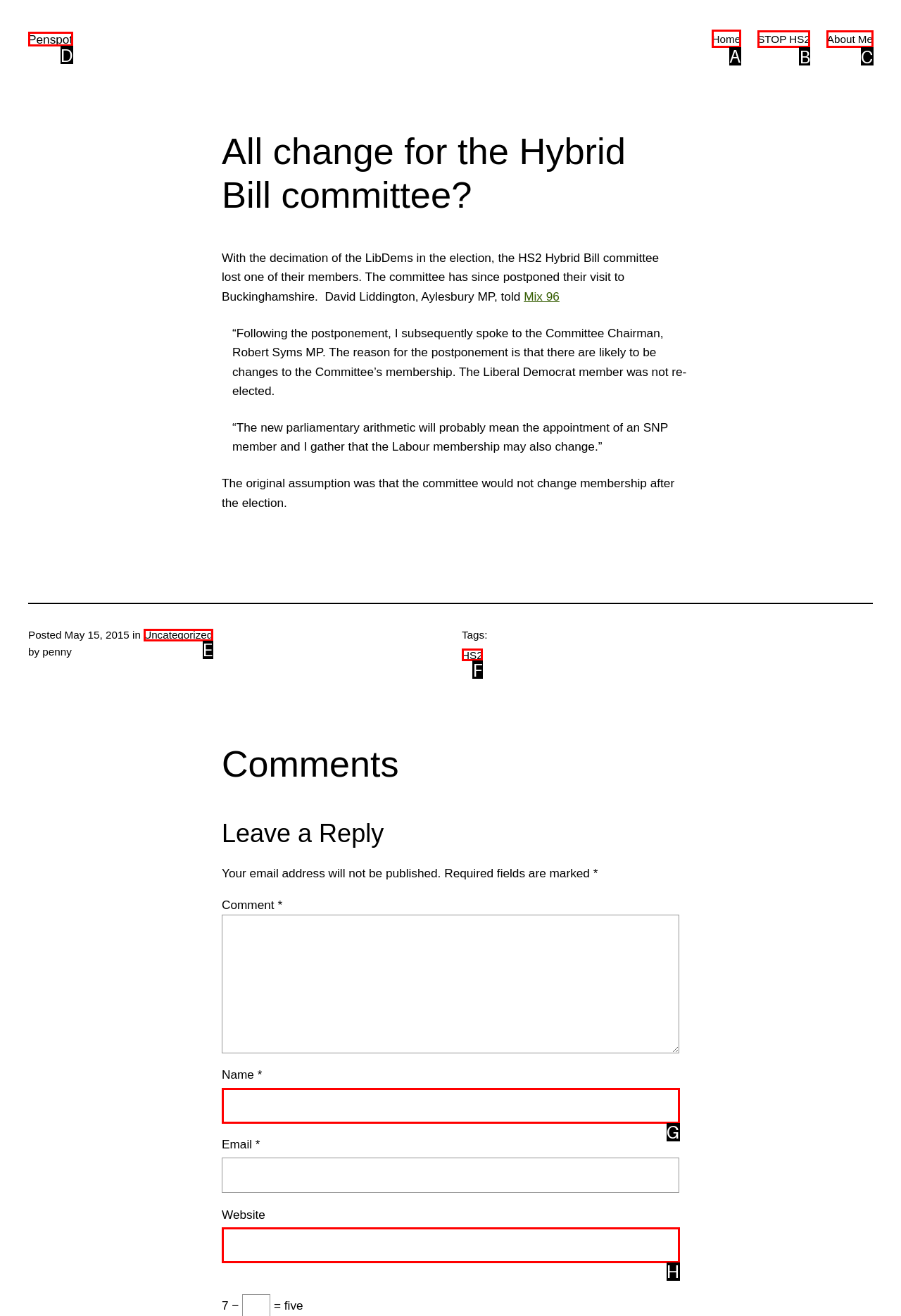Choose the HTML element that needs to be clicked for the given task: Click on the 'Home' link Respond by giving the letter of the chosen option.

A